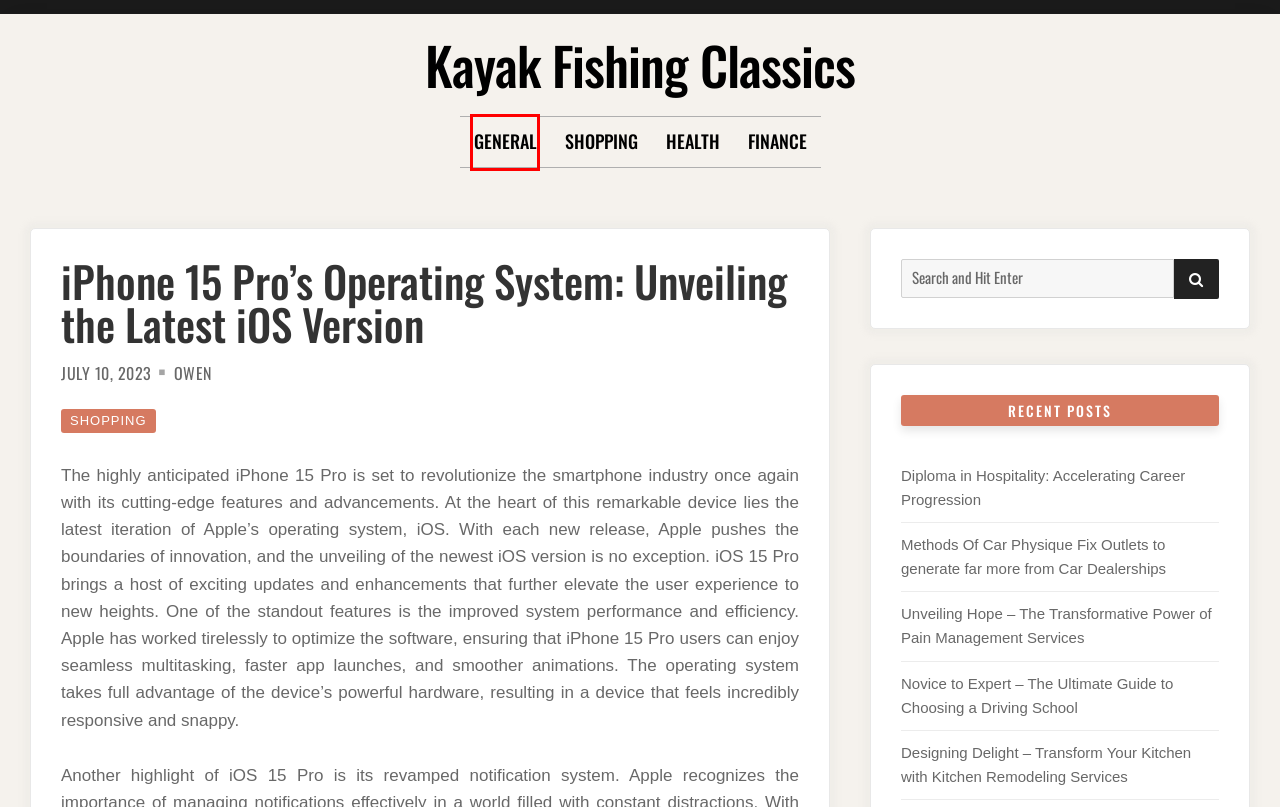View the screenshot of the webpage containing a red bounding box around a UI element. Select the most fitting webpage description for the new page shown after the element in the red bounding box is clicked. Here are the candidates:
A. Finance – Kayak Fishing Classics
B. Shopping – Kayak Fishing Classics
C. Diploma in Hospitality: Accelerating Career Progression – Kayak Fishing Classics
D. Unveiling Hope – The Transformative Power of Pain Management Services – Kayak Fishing Classics
E. Kayak Fishing Classics
F. Designing Delight – Transform Your Kitchen with Kitchen Remodeling Services – Kayak Fishing Classics
G. Health – Kayak Fishing Classics
H. General – Kayak Fishing Classics

H